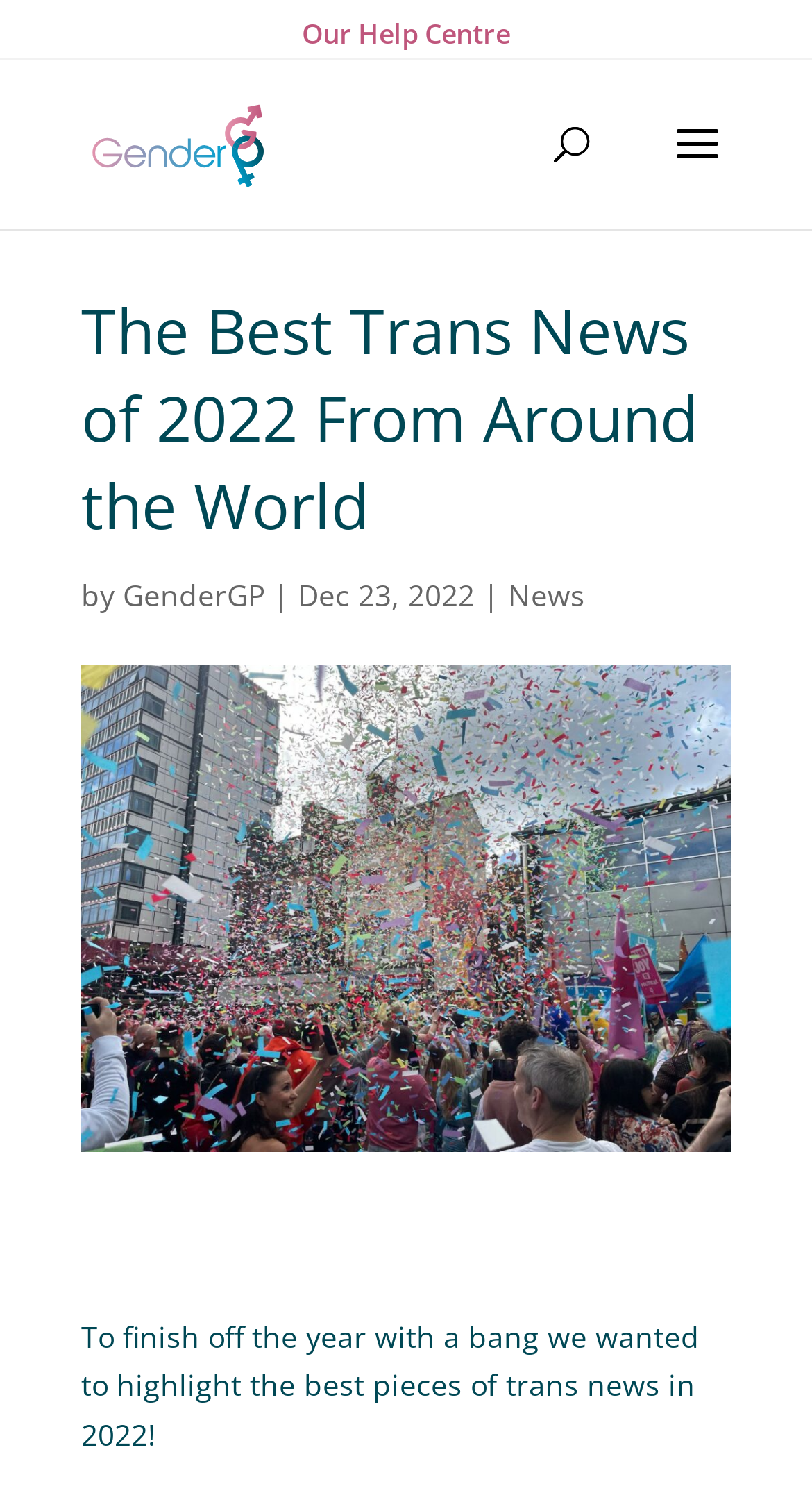Explain the contents of the webpage comprehensively.

The webpage is a review of the best transgender news of 2022. At the top, there are three links: "Our Help Centre" on the top-right, "GenderGP Transgender Services" on the top-left with an accompanying image, and a search bar in the middle. 

Below the top section, there is a heading that reads "The Best Trans News of 2022 From Around the World" spanning the entire width of the page. Underneath the heading, there is a byline that includes a link to "GenderGP" and a date "Dec 23, 2022". On the right side of the byline, there is a link to "News". 

Further down, there is a large image that takes up most of the page's width, likely related to the best trans news of 2022. At the very bottom, there is a paragraph of text that summarizes the purpose of the webpage, which is to highlight the best pieces of trans news in 2022.